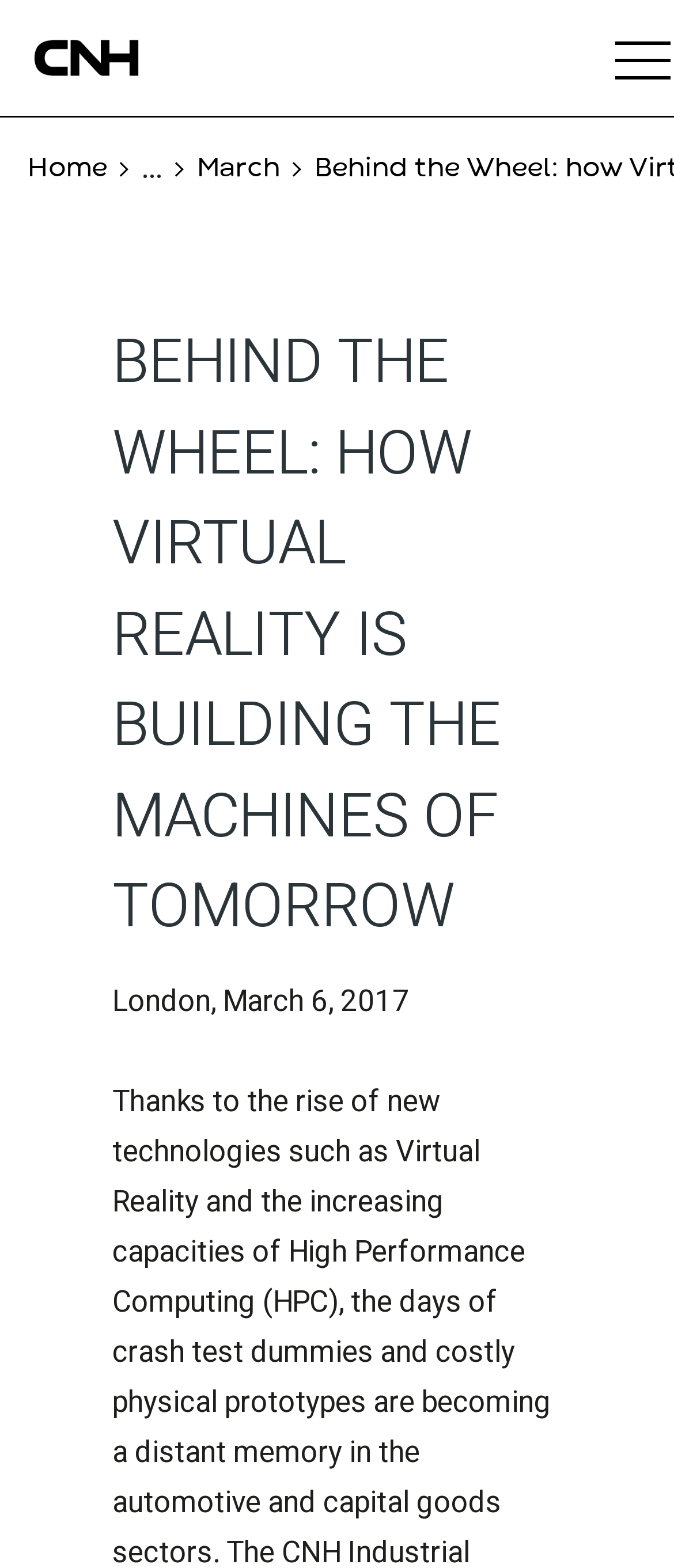Based on the visual content of the image, answer the question thoroughly: What is the type of content on this webpage?

I inferred the type of content on this webpage by recognizing the structure of the webpage, which includes a main heading, a date, and a breadcrumb navigation, which are typical elements of an article.